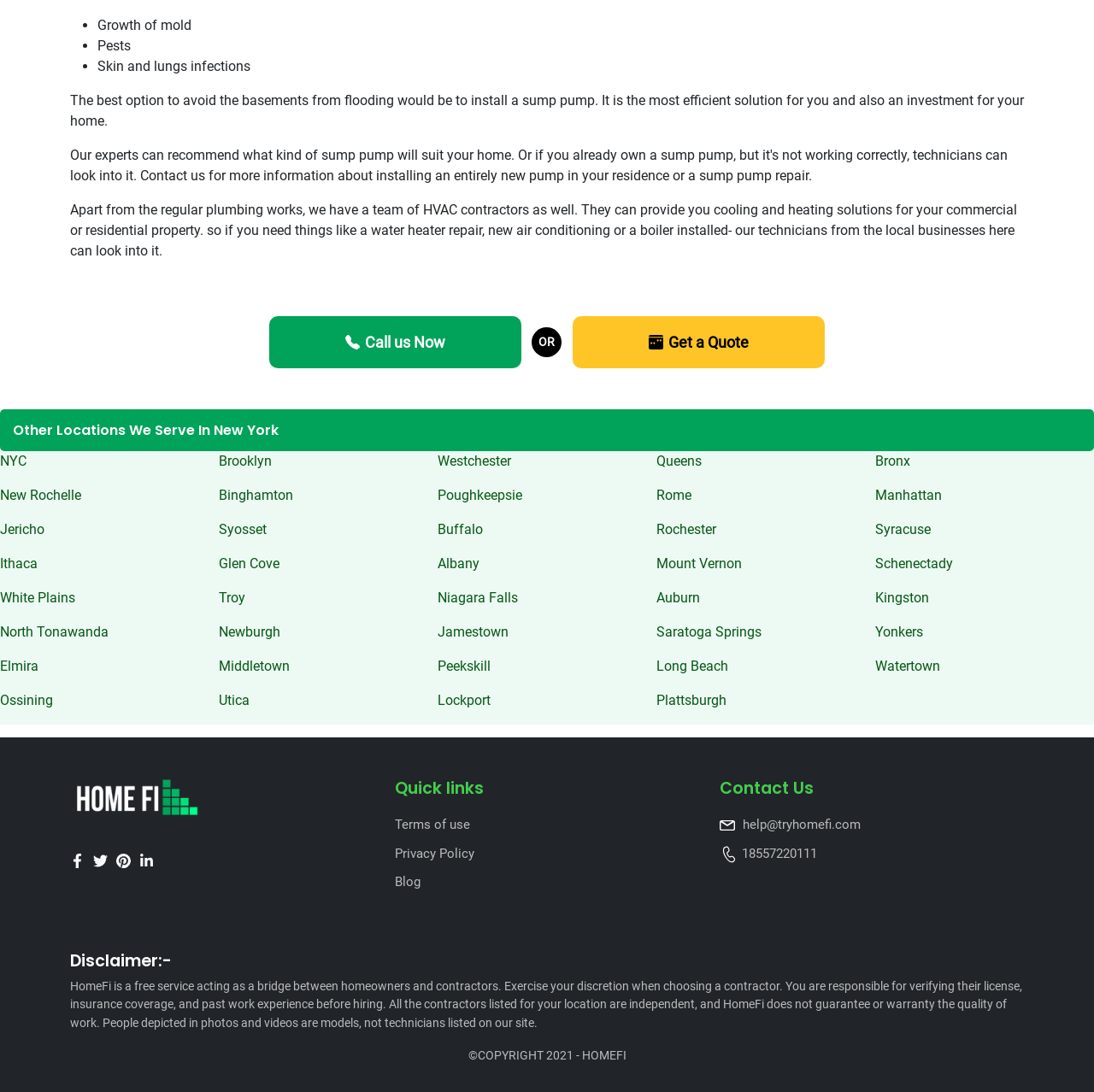Please find the bounding box coordinates of the clickable region needed to complete the following instruction: "Read 'Terms of use'". The bounding box coordinates must consist of four float numbers between 0 and 1, i.e., [left, top, right, bottom].

[0.361, 0.747, 0.639, 0.764]